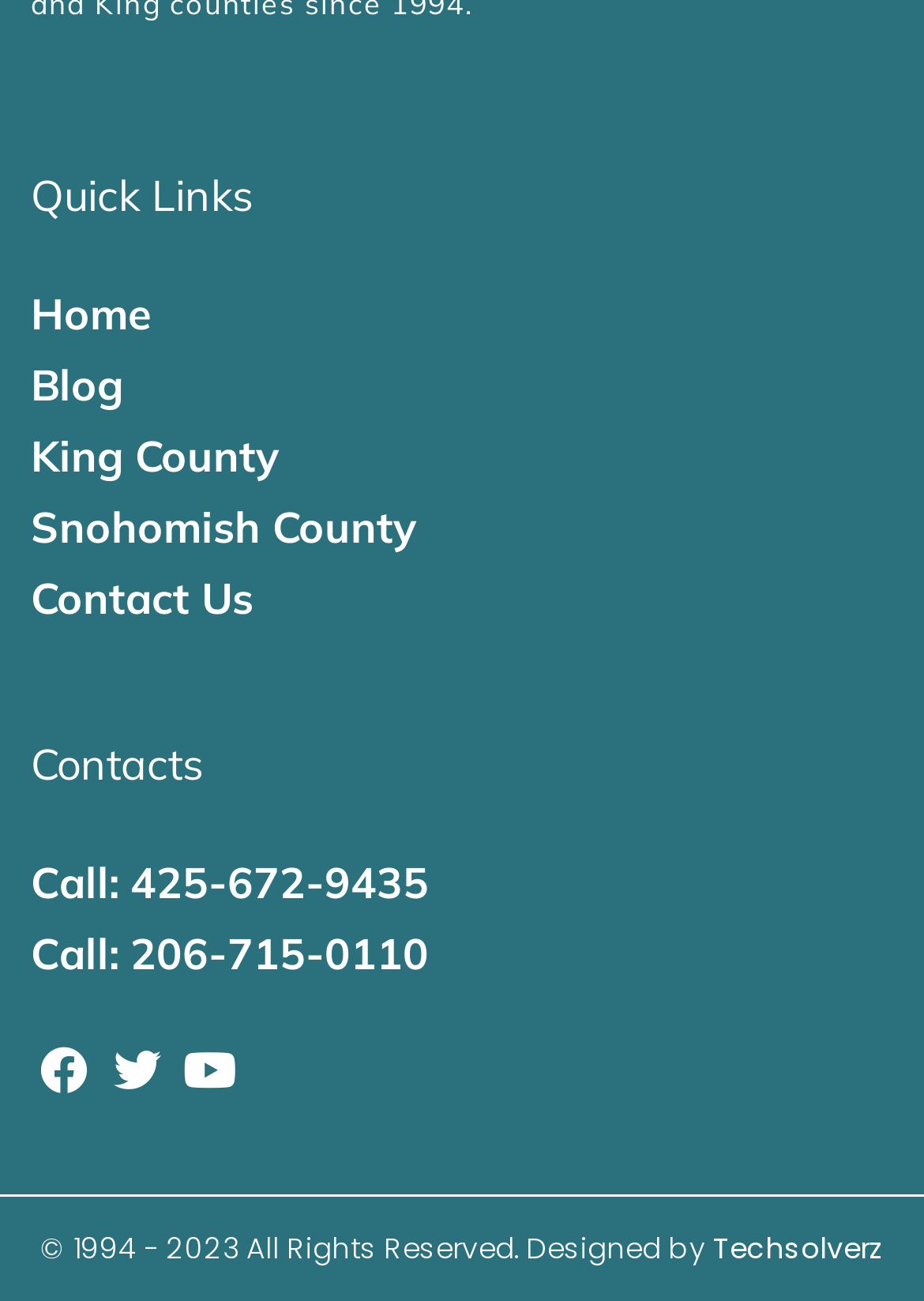Provide the bounding box coordinates for the area that should be clicked to complete the instruction: "Contact Us".

[0.033, 0.433, 0.99, 0.487]